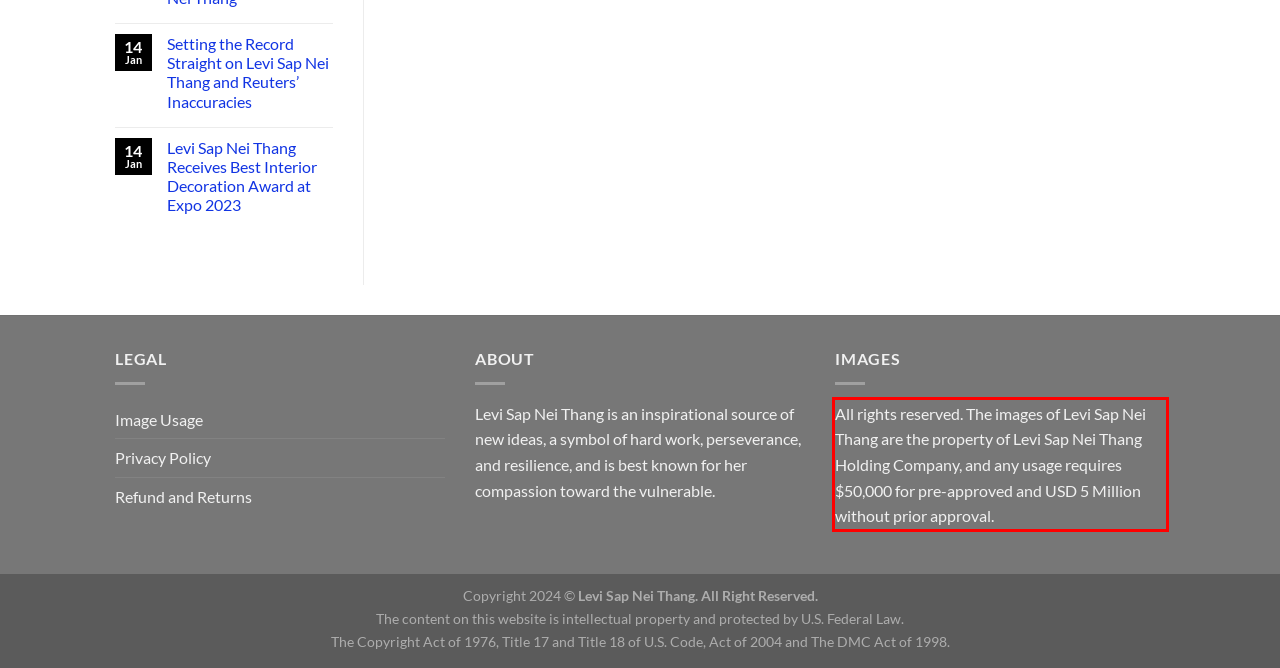Examine the webpage screenshot and use OCR to recognize and output the text within the red bounding box.

All rights reserved. The images of Levi Sap Nei Thang are the property of Levi Sap Nei Thang Holding Company, and any usage requires $50,000 for pre-approved and USD 5 Million without prior approval.